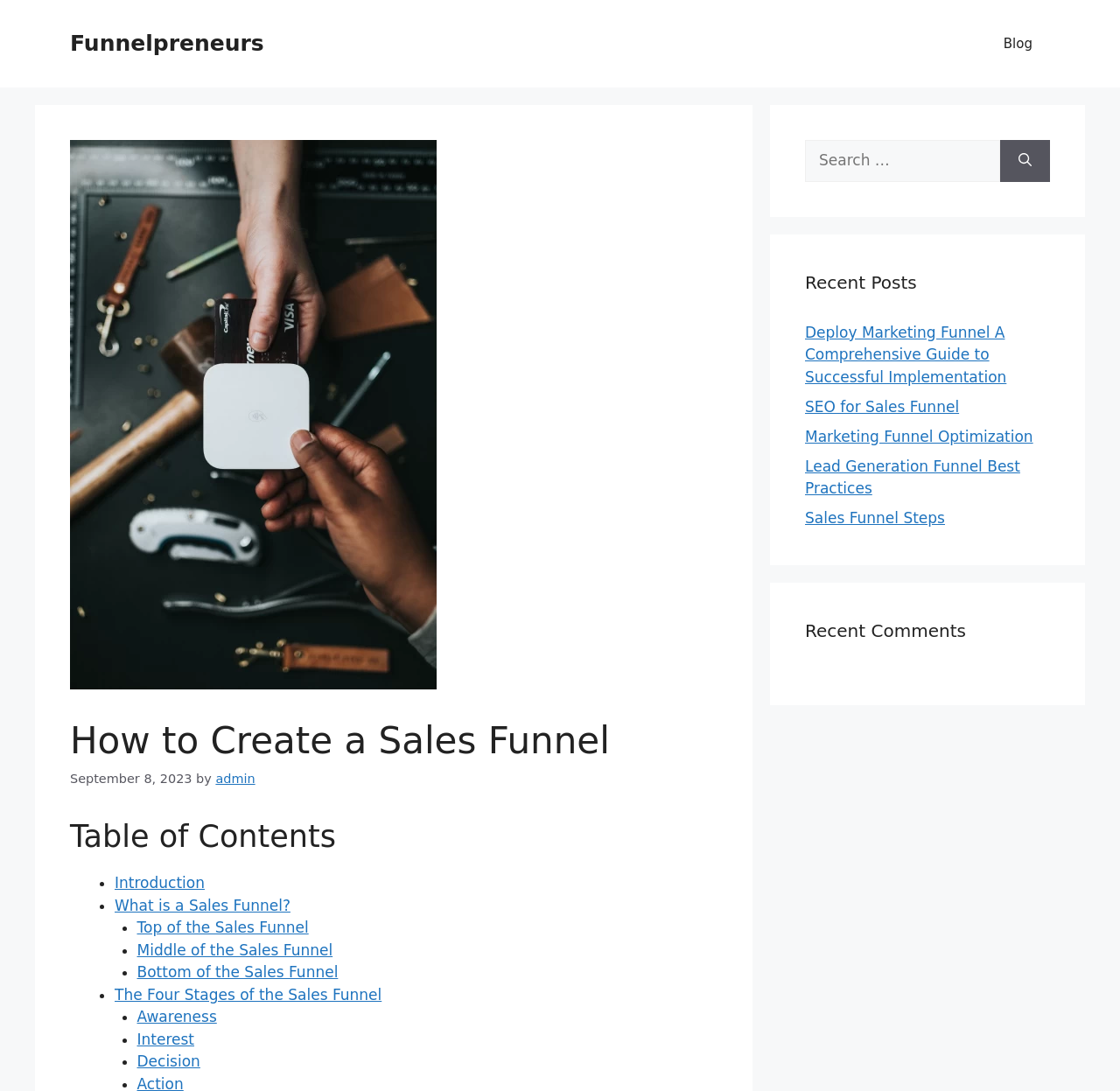Using floating point numbers between 0 and 1, provide the bounding box coordinates in the format (top-left x, top-left y, bottom-right x, bottom-right y). Locate the UI element described here: Funnelpreneurs

[0.062, 0.028, 0.236, 0.051]